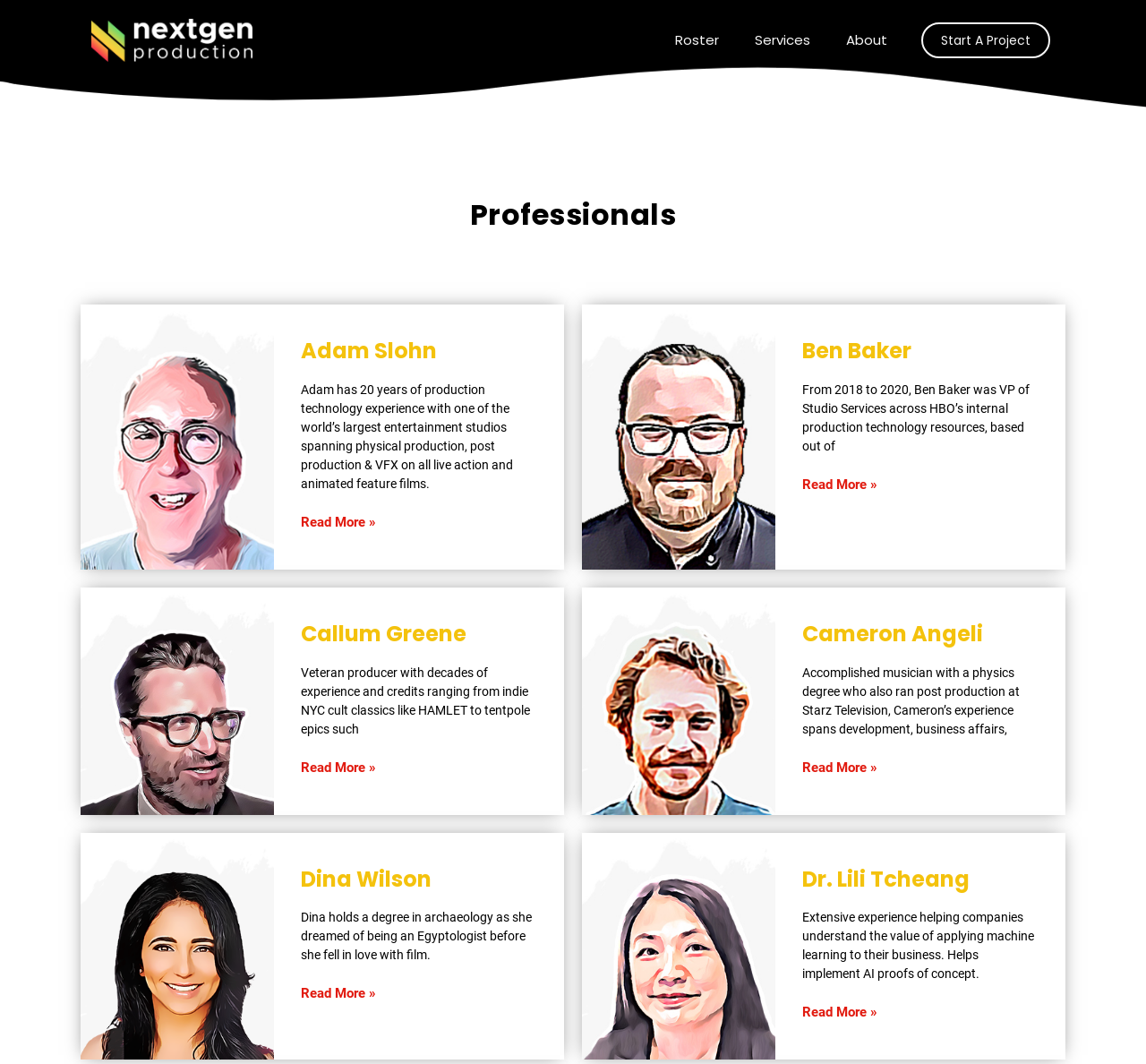Reply to the question with a single word or phrase:
What is the common theme among the professionals showcased on this webpage?

Entertainment industry